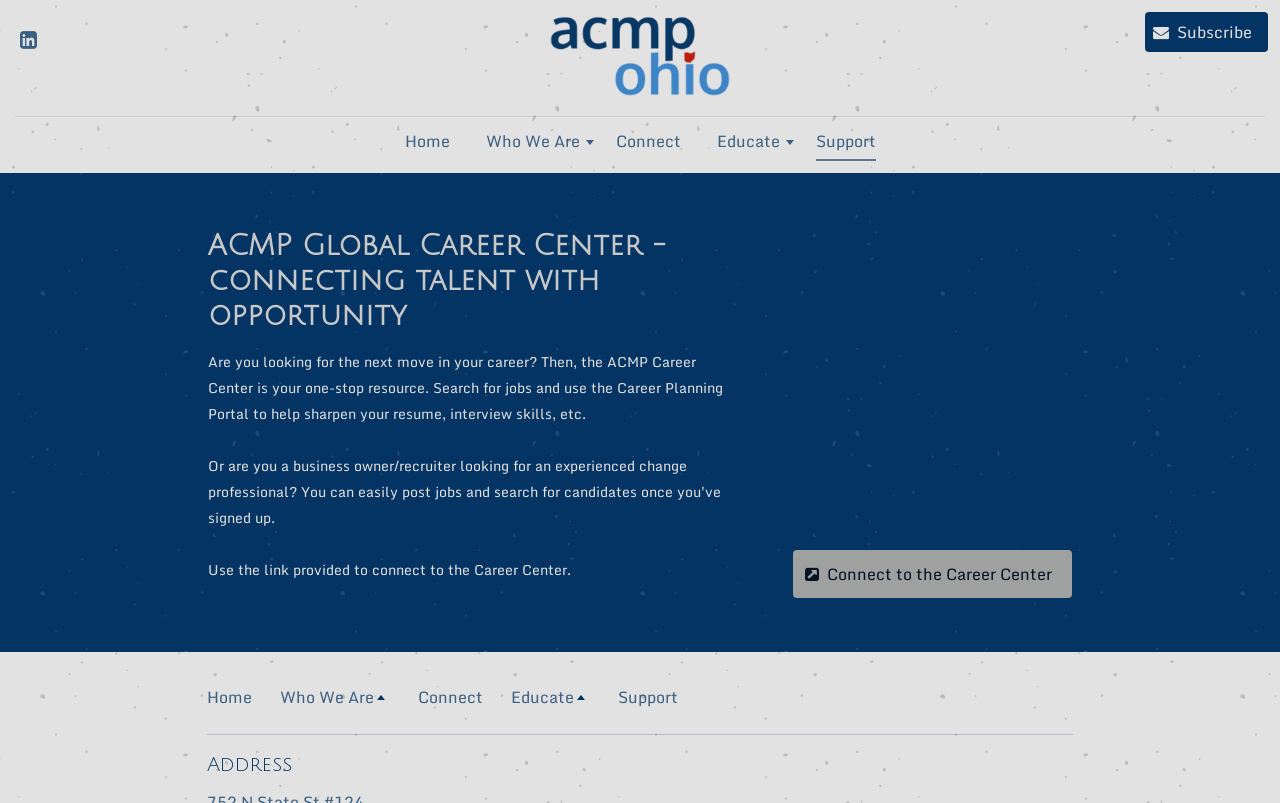What is the purpose of the Career Planning Portal?
Answer the question using a single word or phrase, according to the image.

to help sharpen resume and interview skills